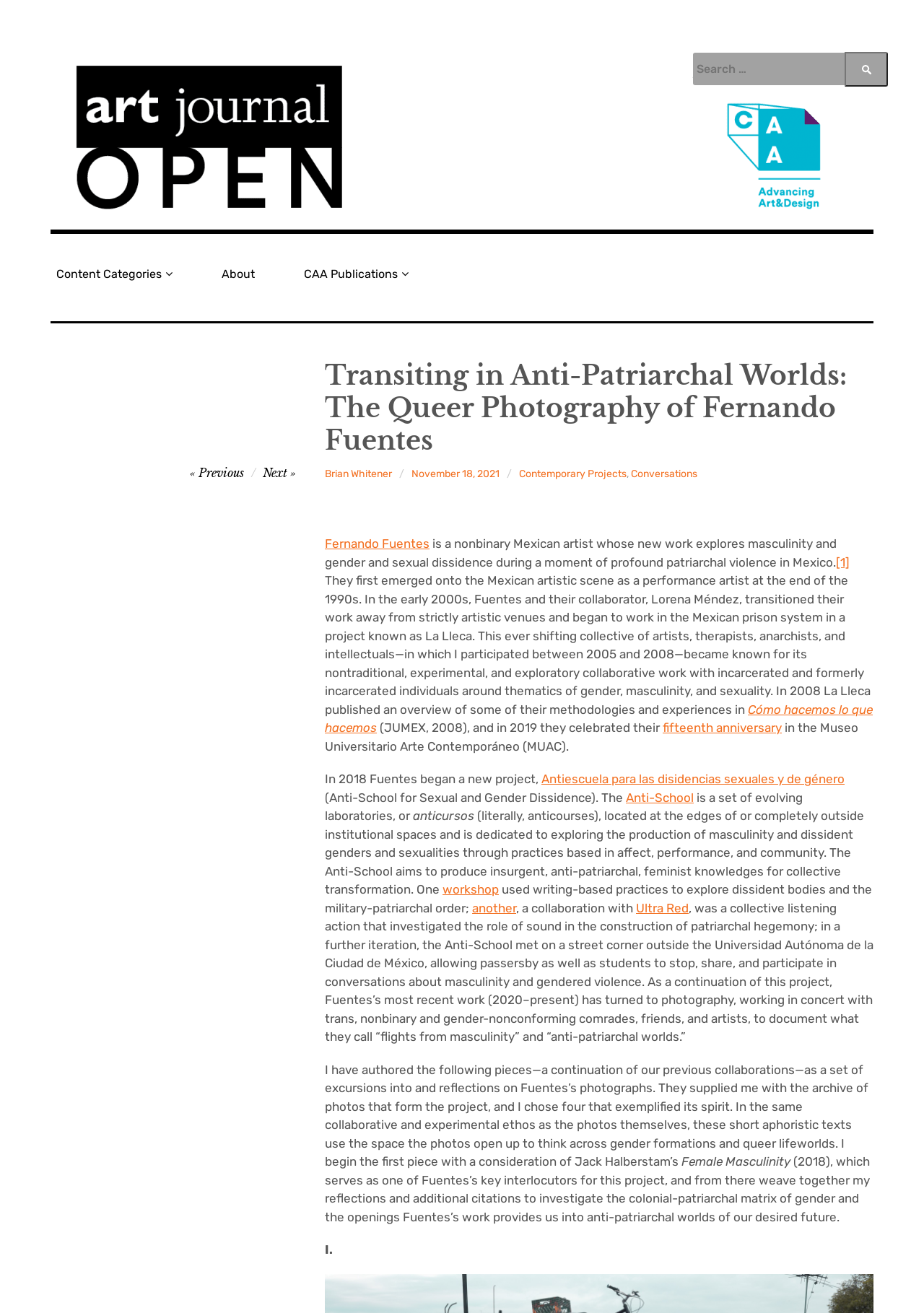Locate the bounding box of the user interface element based on this description: "Anti-School".

[0.677, 0.602, 0.751, 0.613]